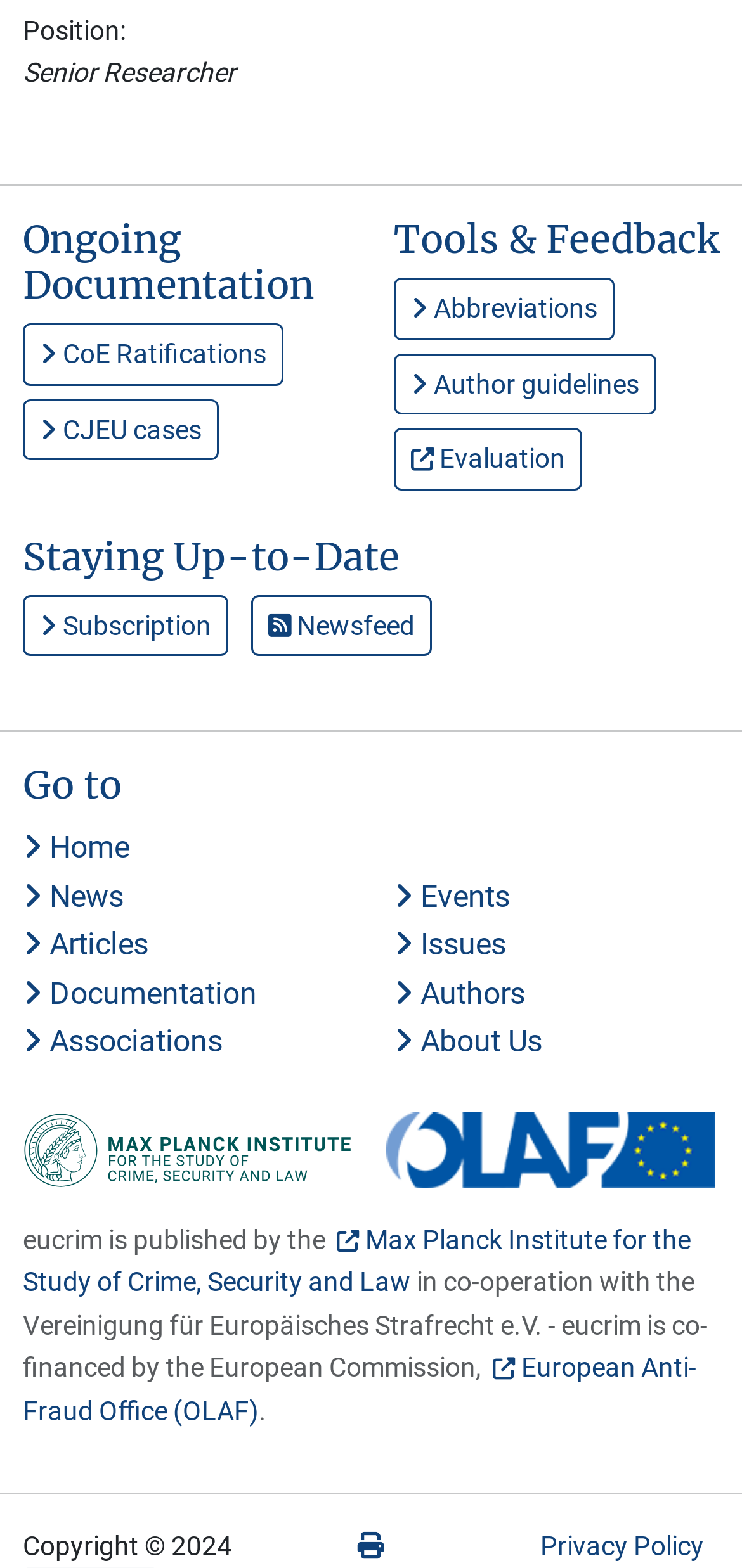Determine the coordinates of the bounding box for the clickable area needed to execute this instruction: "View CoE Ratifications".

[0.031, 0.207, 0.382, 0.246]